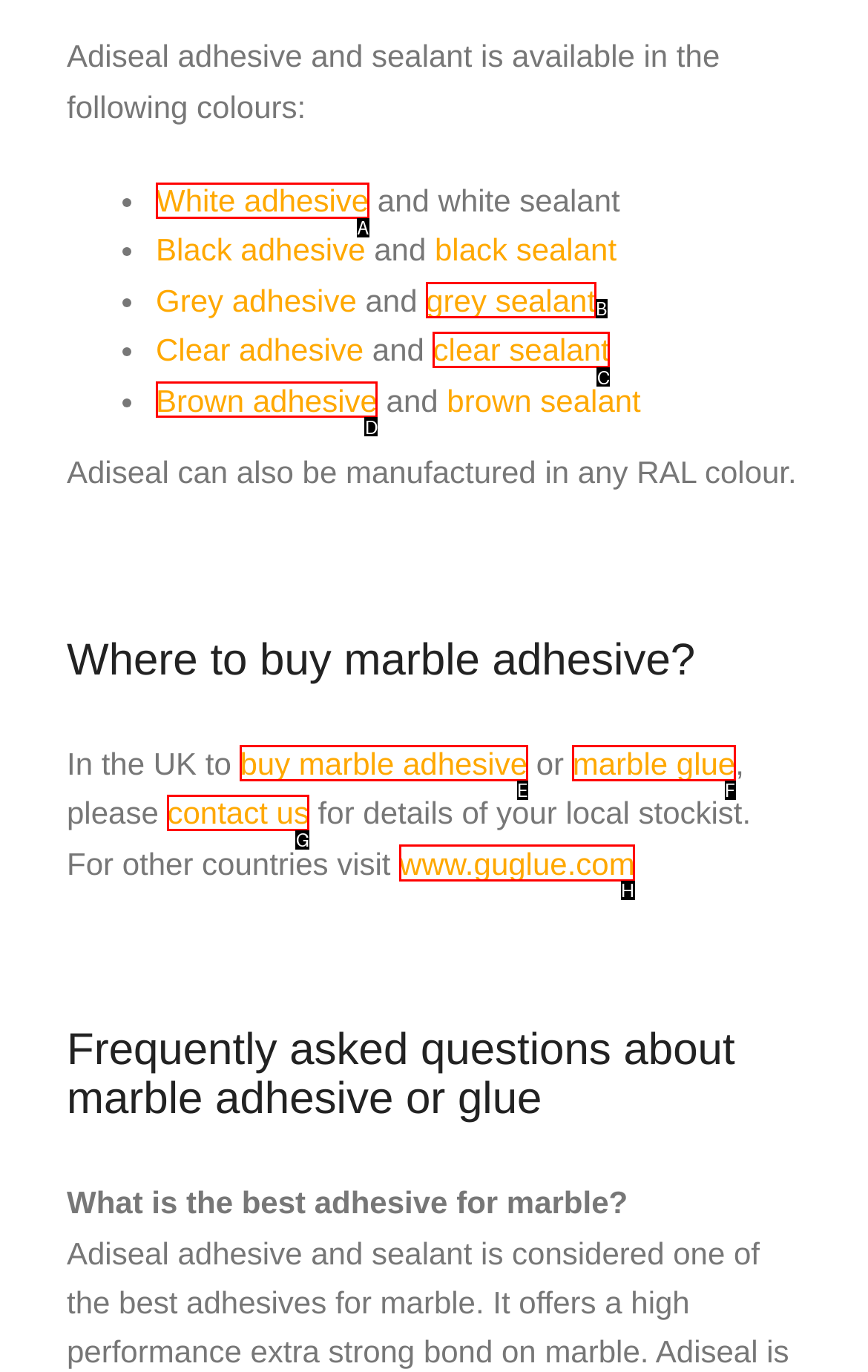Identify the letter of the UI element you should interact with to perform the task: Click on www.guglue.com
Reply with the appropriate letter of the option.

H